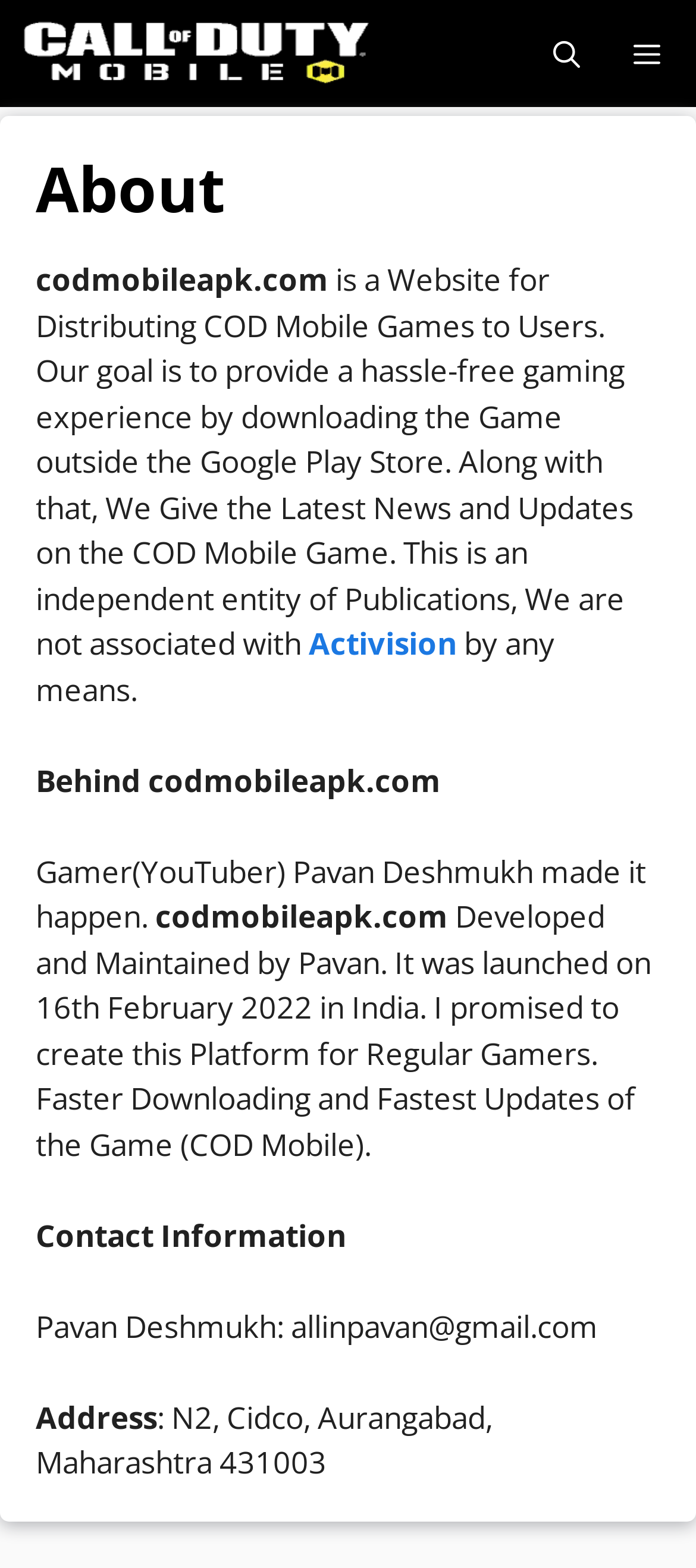Refer to the image and provide a thorough answer to this question:
What is the purpose of the website?

The purpose of the website is to distribute COD Mobile Games to users, as stated in the static text element 'is a Website for Distributing COD Mobile Games to Users.' which is located at the top of the webpage, inside the article element.